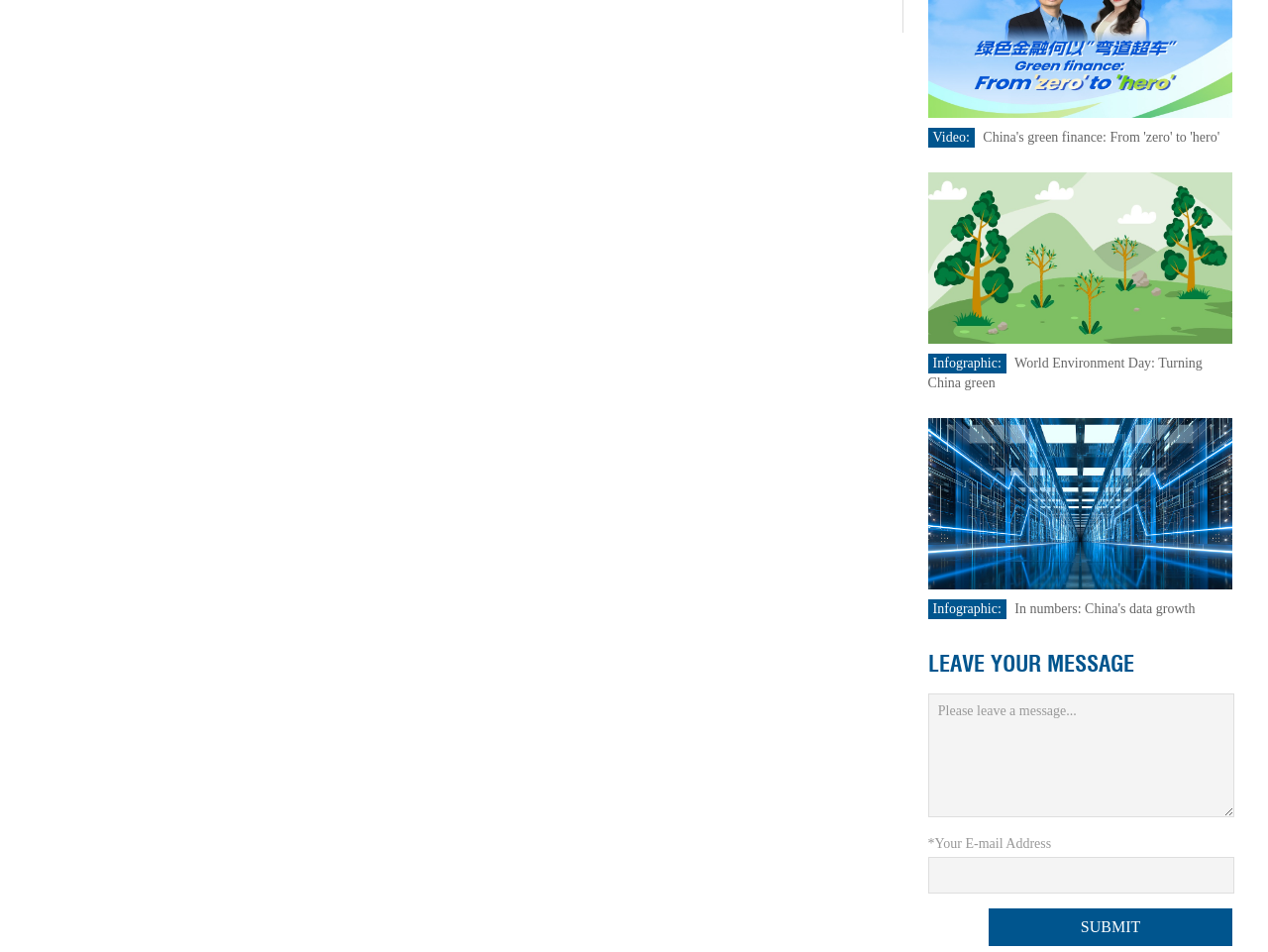Locate the bounding box coordinates of the clickable area to execute the instruction: "Leave a message". Provide the coordinates as four float numbers between 0 and 1, represented as [left, top, right, bottom].

[0.732, 0.728, 0.973, 0.859]